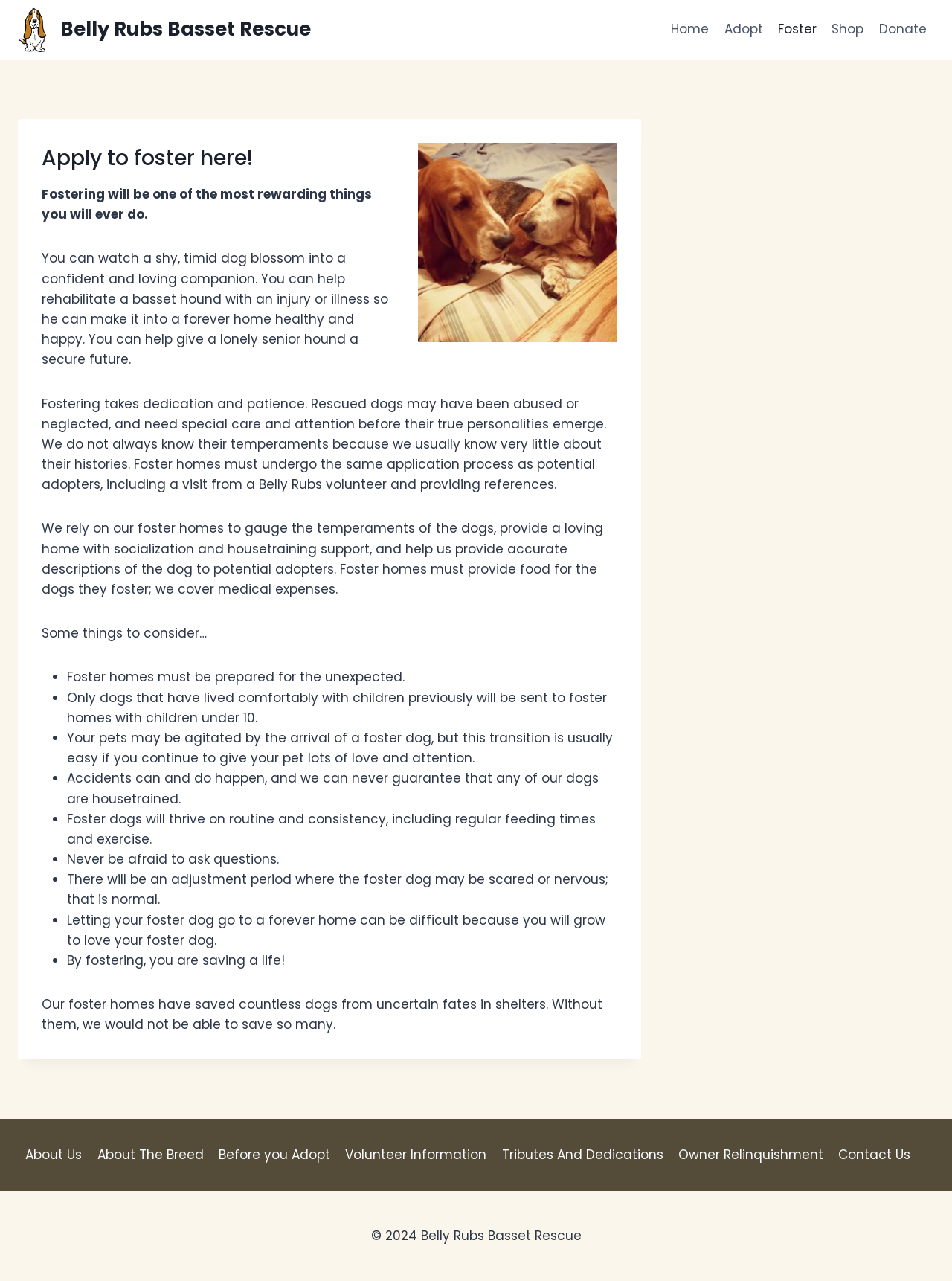Indicate the bounding box coordinates of the element that must be clicked to execute the instruction: "Click the 'Apply to foster here!' link". The coordinates should be given as four float numbers between 0 and 1, i.e., [left, top, right, bottom].

[0.044, 0.112, 0.266, 0.135]